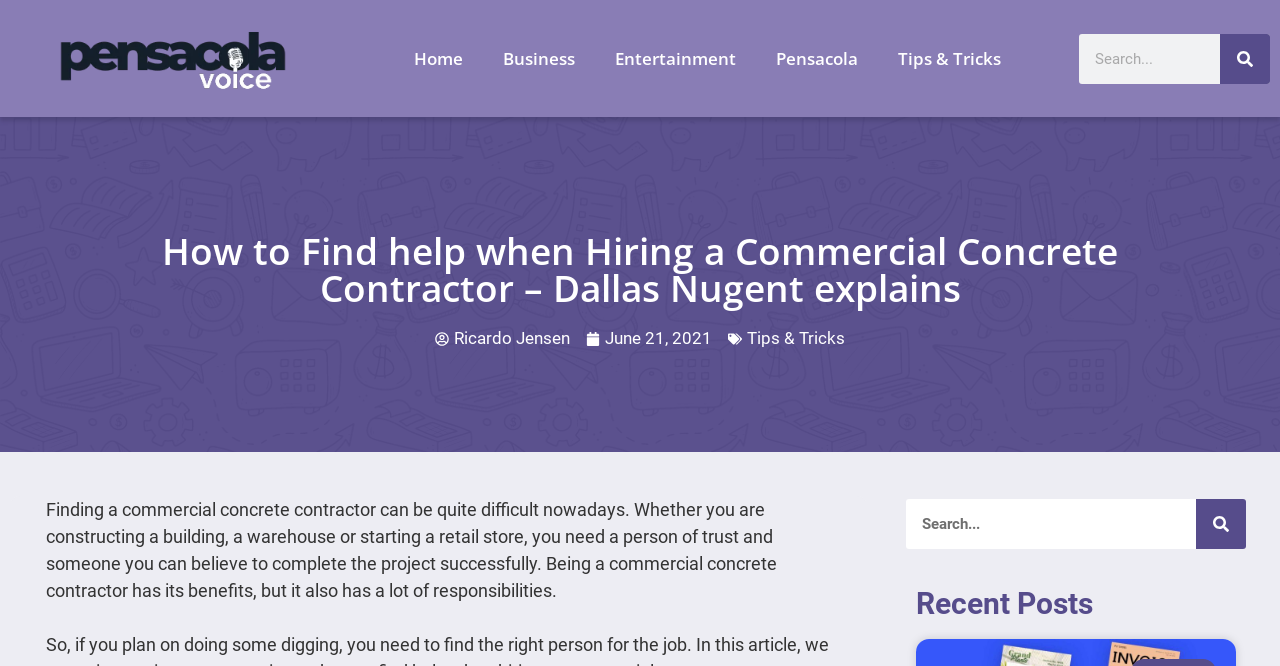Identify the bounding box coordinates of the region that needs to be clicked to carry out this instruction: "Search for something". Provide these coordinates as four float numbers ranging from 0 to 1, i.e., [left, top, right, bottom].

[0.843, 0.05, 0.992, 0.125]